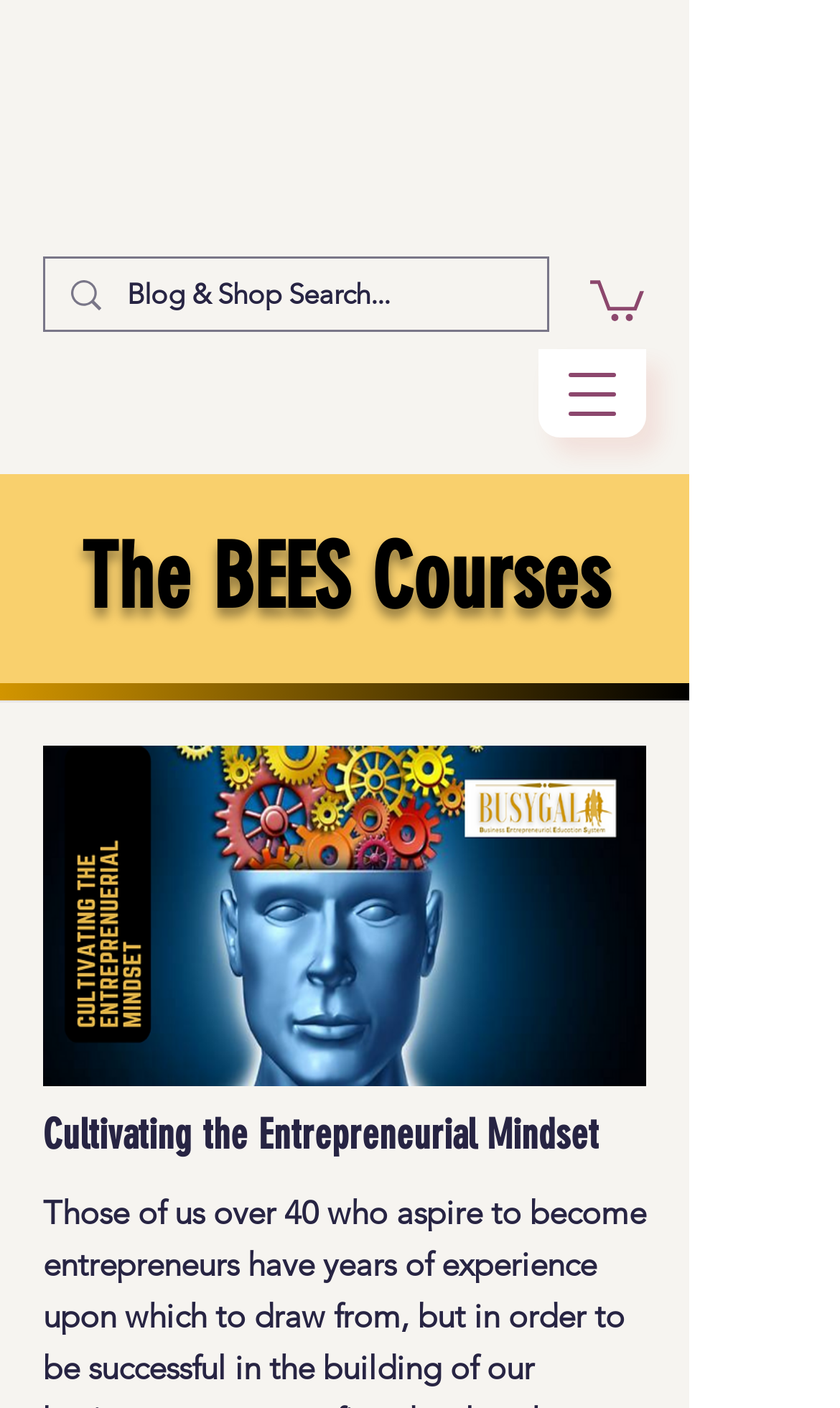What is the topic of the BEES course?
Please respond to the question thoroughly and include all relevant details.

The topic of the BEES course appears to be cultivating an entrepreneurial mindset, as indicated by the heading 'Cultivating the Entrepreneurial Mindset' and the quote about entrepreneurship.